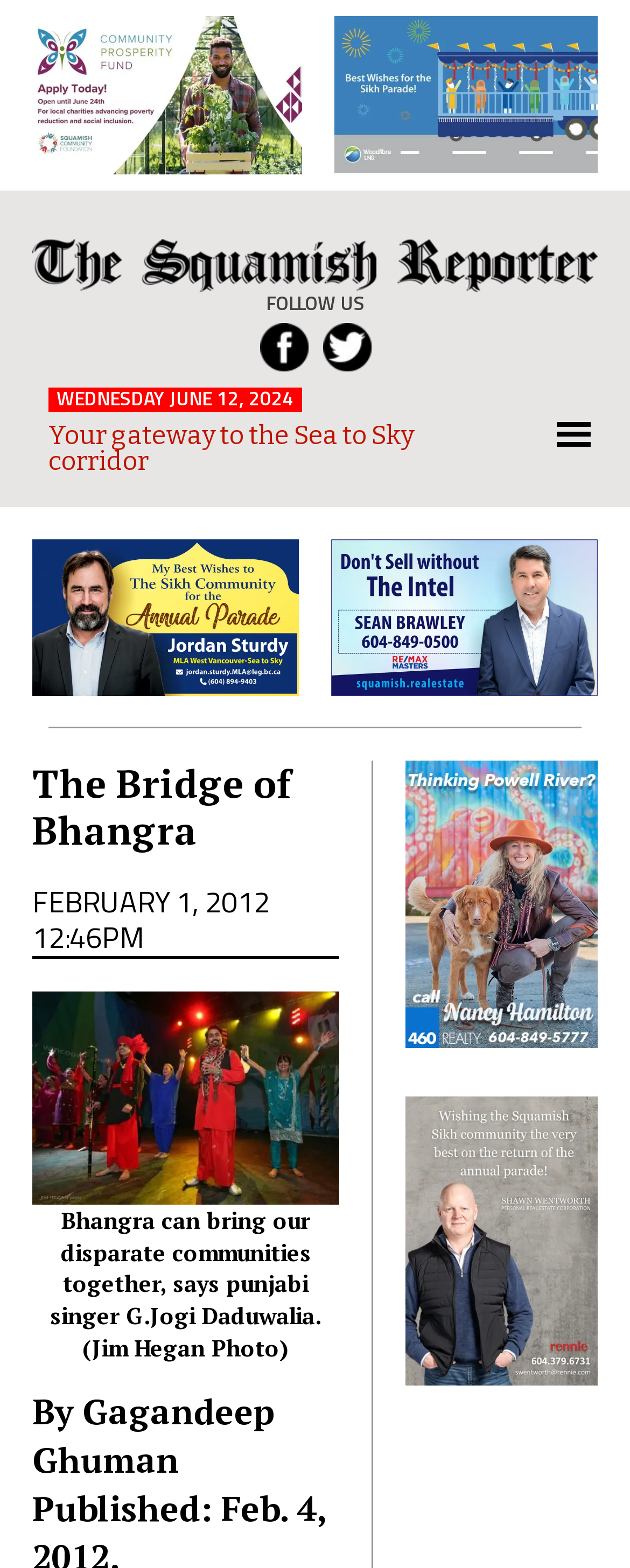How many social media links are present in the 'FOLLOW US' section?
Please answer the question with as much detail and depth as you can.

I found a heading element with the text 'FOLLOW US' and two link elements with associated image elements, which I assume are social media links.